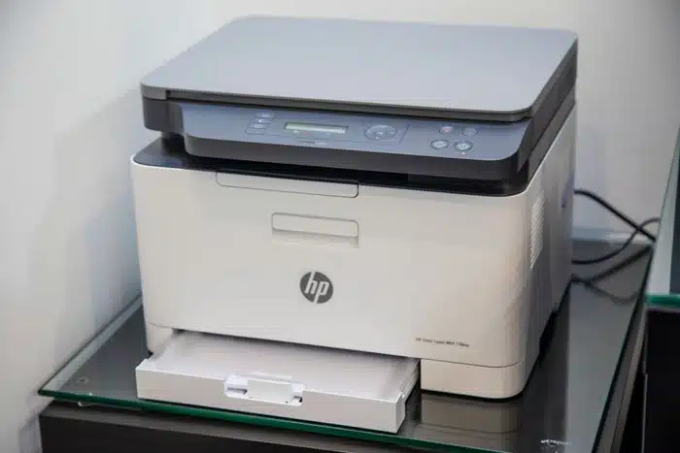Deliver an in-depth description of the image, highlighting major points.

The image showcases an HP printer, specifically designed for versatile printing tasks. This model features a sleek, modern design with a top-loading scanner and control panel prominently displayed at the front. The panel includes buttons and an LCD screen for easy operation. The printer sits on a glass surface, with a paper tray extended at the bottom, ready to receive documents. This visual context complements the article's guidance on troubleshooting common printer issues, including tips for fixing the "missing or failed printhead" error. The printer's design and features underscore its functionality as a reliable home or office printing solution.